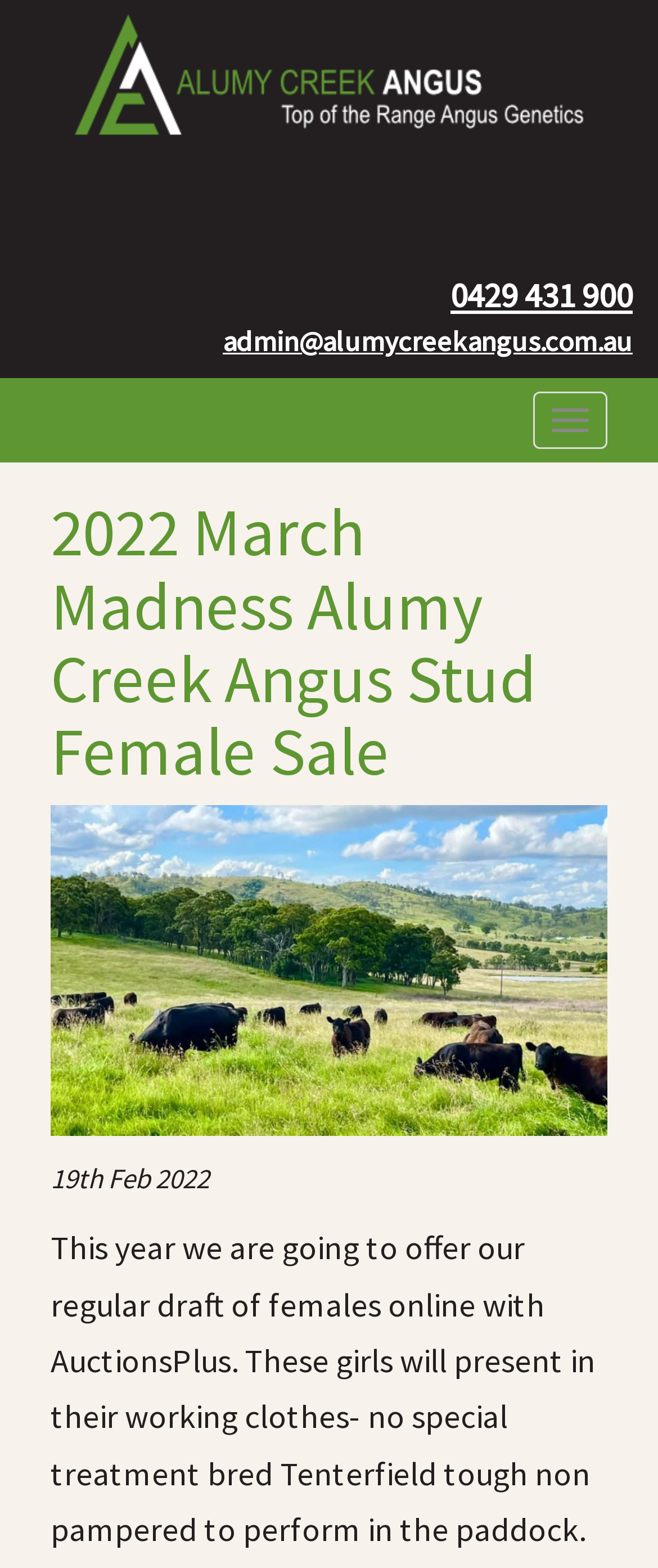Generate a comprehensive caption for the webpage you are viewing.

The webpage appears to be related to the 2022 March Madness Alumy Creek Angus Stud Female Sale. At the top left corner, there is a logo of Alumy Creek Angus, which is also a clickable link. 

To the right of the logo, there are three horizontal elements aligned in a row. The first element is a phone number, "0429 431 900", which is a clickable link. Next to it is an email address, "admin@alumycreekangus.com.au", also a clickable link. The third element is an empty button.

Below the logo, there is a large heading that spans almost the entire width of the page, which reads "2022 March Madness Alumy Creek Angus Stud Female Sale". 

Underneath the heading, there is a large image that takes up most of the page's width. Below the image, there is a text element that displays the date "19th Feb 2022".